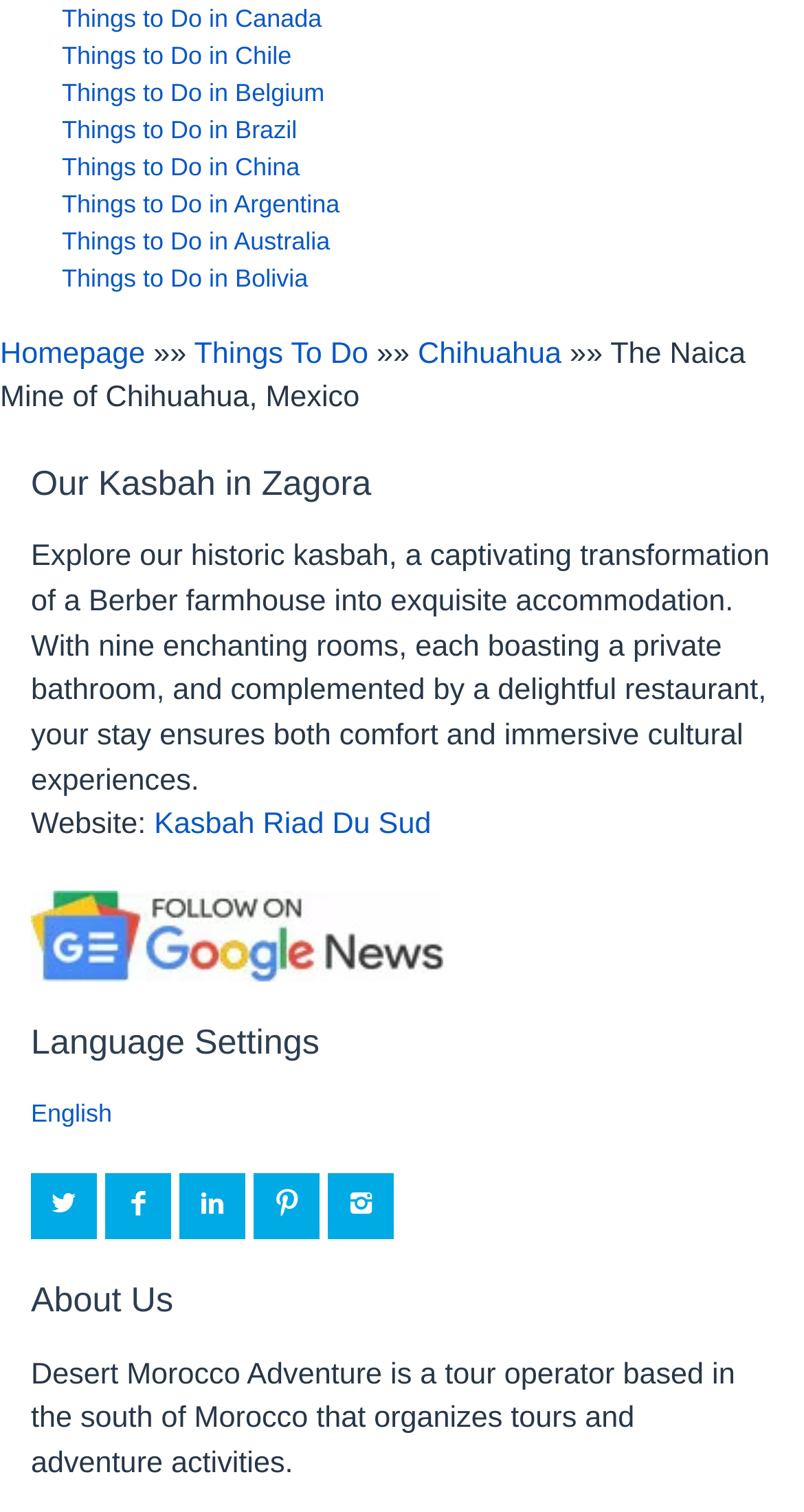Can you identify the bounding box coordinates of the clickable region needed to carry out this instruction: 'Read about Desert Morocco Adventure'? The coordinates should be four float numbers within the range of 0 to 1, stated as [left, top, right, bottom].

[0.038, 0.898, 0.914, 0.979]